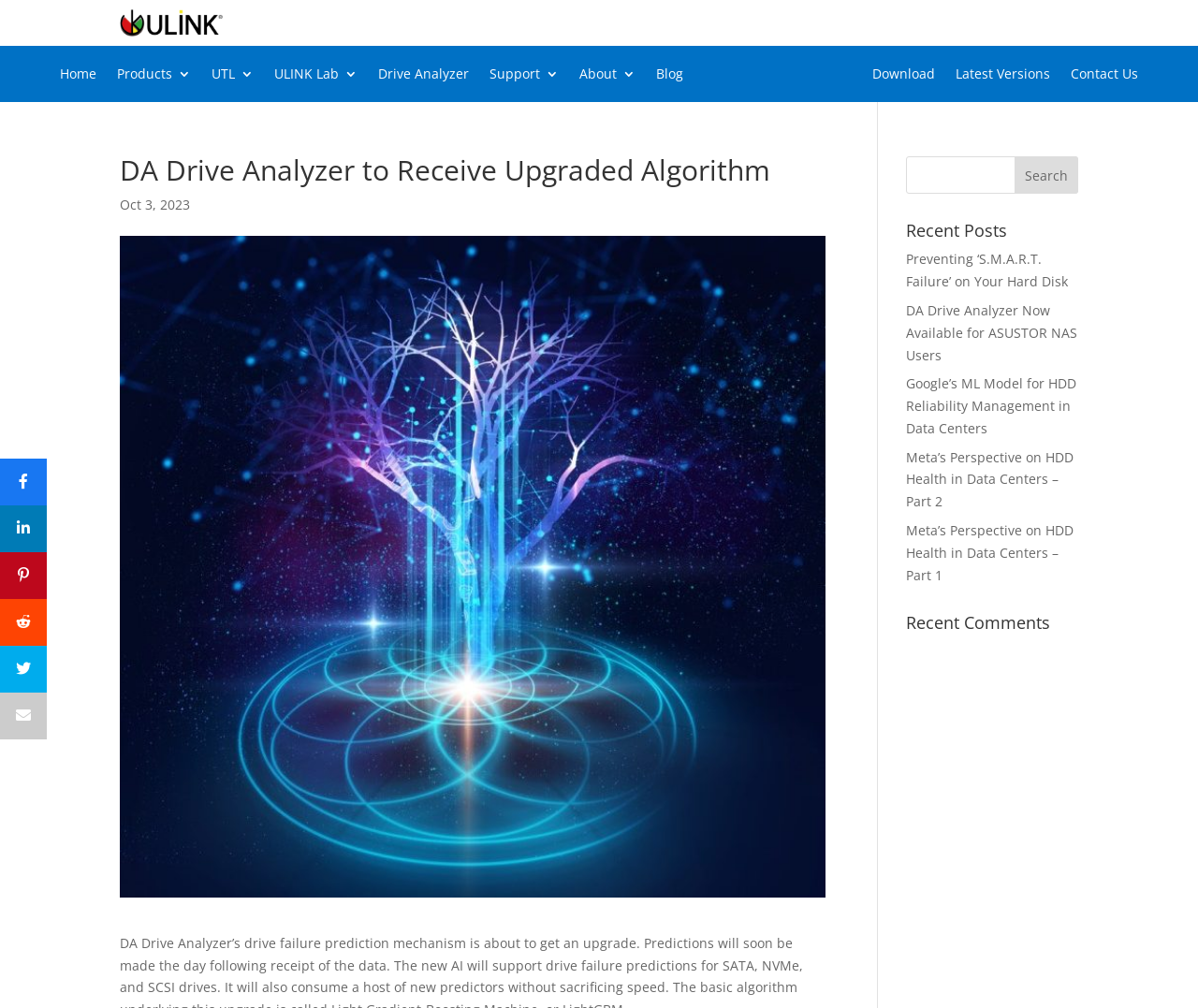Determine the bounding box coordinates of the region that needs to be clicked to achieve the task: "Search for something".

[0.756, 0.155, 0.9, 0.192]